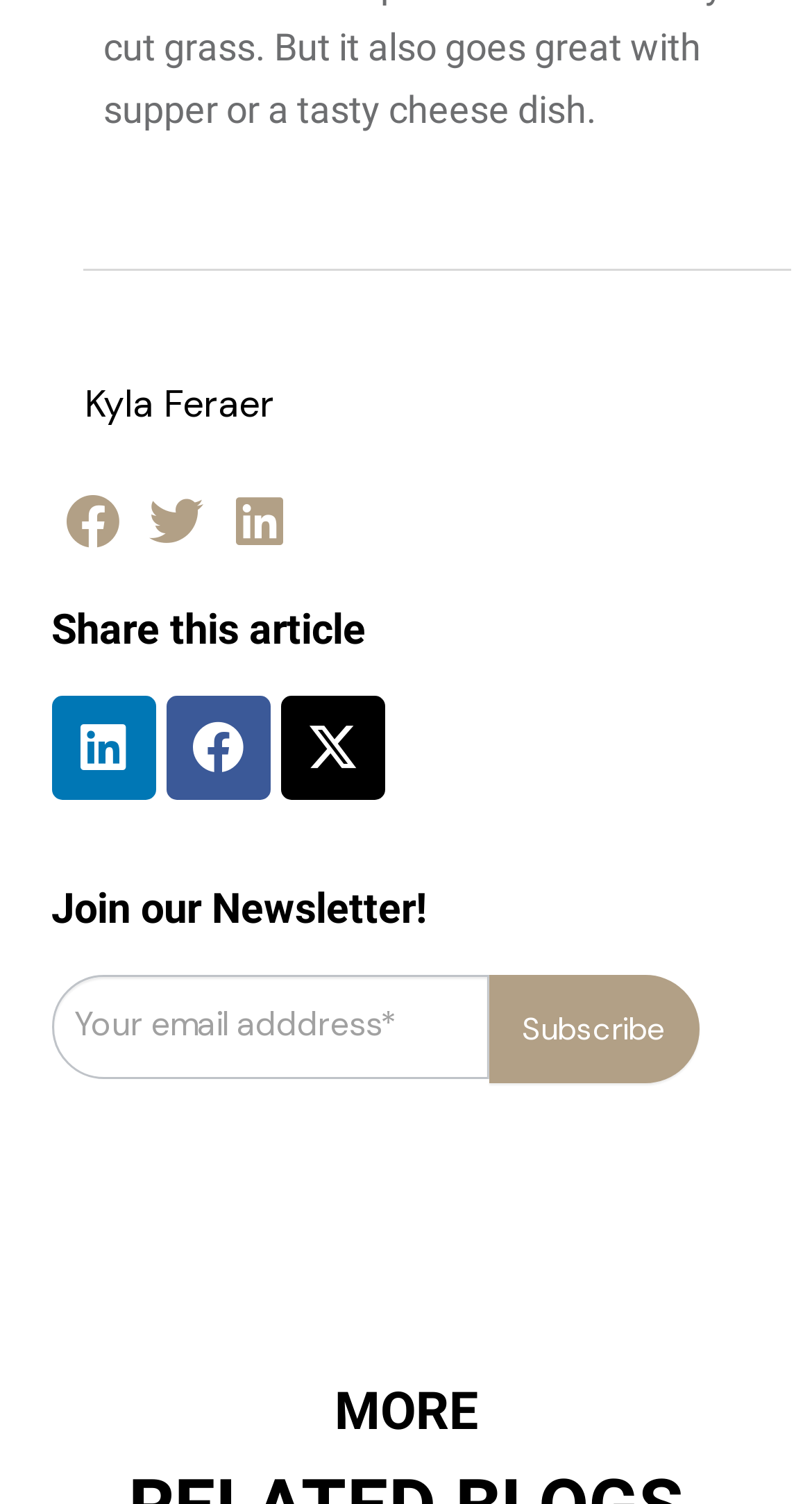Determine the bounding box coordinates for the clickable element required to fulfill the instruction: "Visit Kyla Feraer's homepage". Provide the coordinates as four float numbers between 0 and 1, i.e., [left, top, right, bottom].

[0.063, 0.249, 0.937, 0.29]